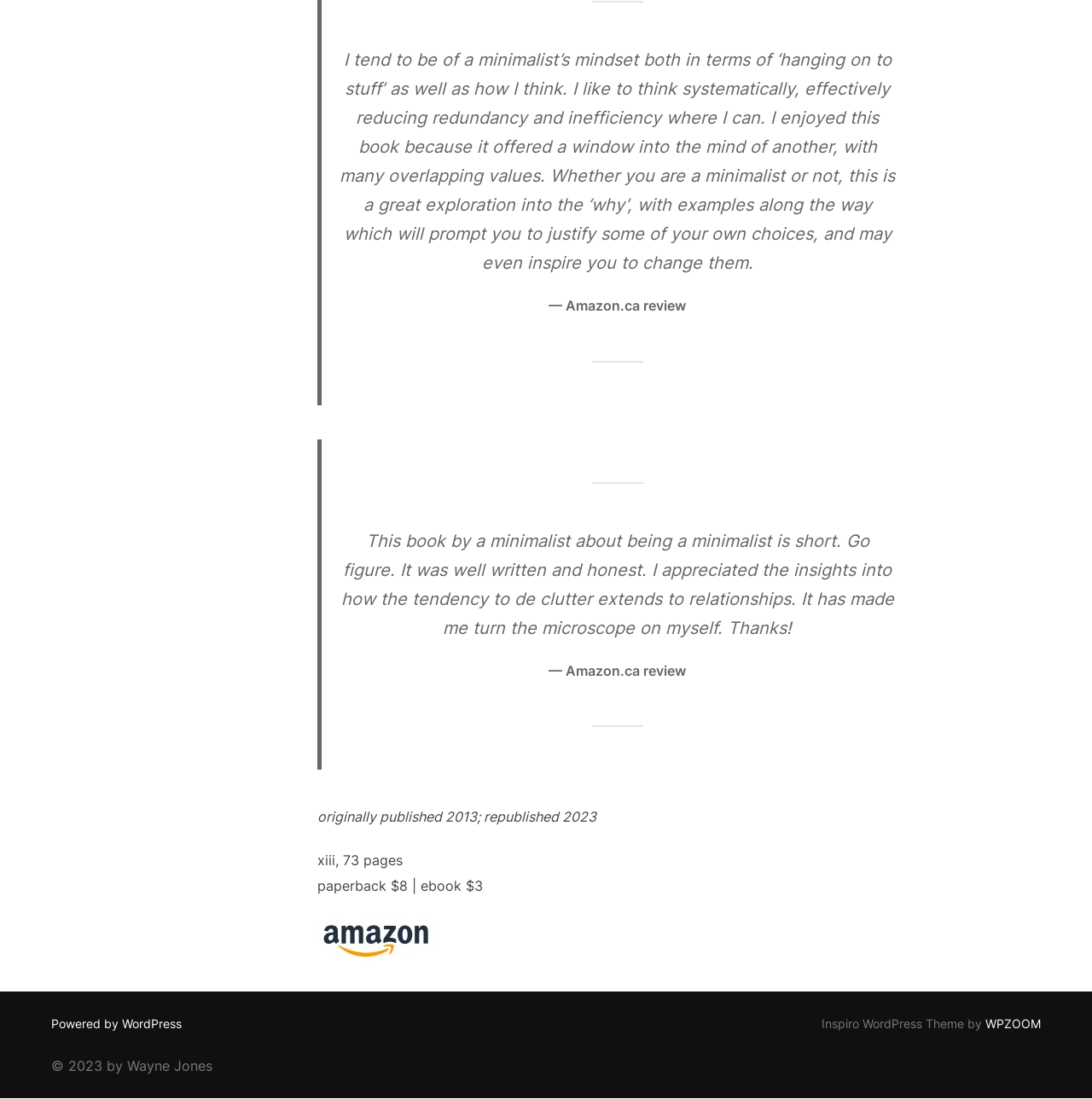Please determine the bounding box coordinates, formatted as (top-left x, top-left y, bottom-right x, bottom-right y), with all values as floating point numbers between 0 and 1. Identify the bounding box of the region described as: Powered by WordPress

[0.047, 0.925, 0.166, 0.938]